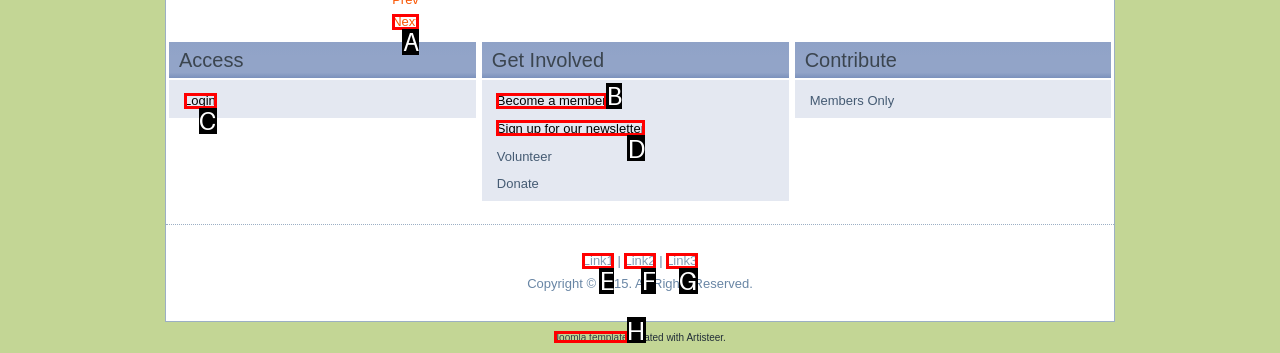From the available options, which lettered element should I click to complete this task: Click on Login?

C